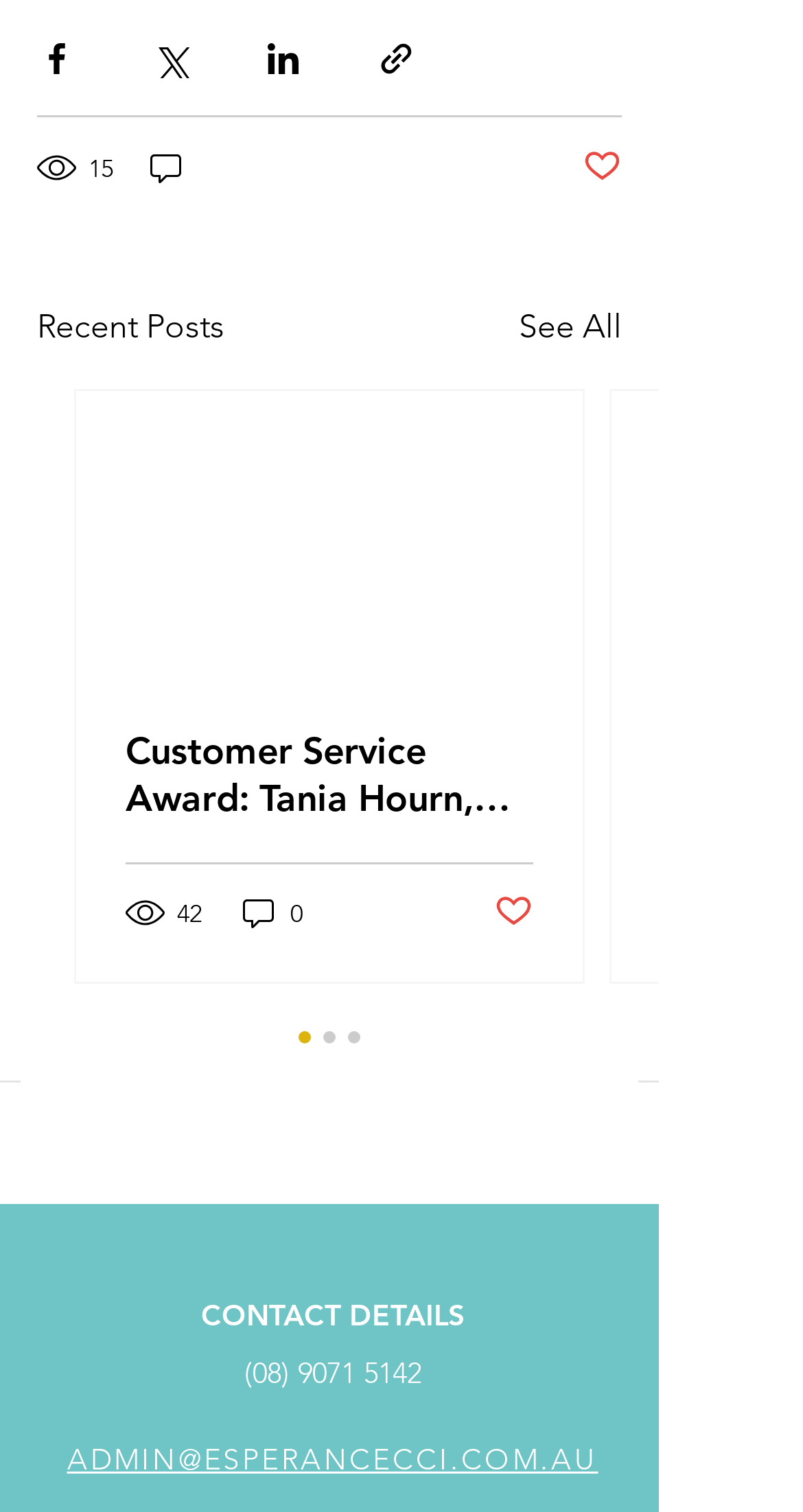Look at the image and give a detailed response to the following question: What is the contact phone number?

I found the answer by looking at the link element '(08) 9071 5142' which is a child of the root element and has a bounding box coordinate of [0.304, 0.895, 0.524, 0.92]. This element is likely to be displaying the contact phone number.